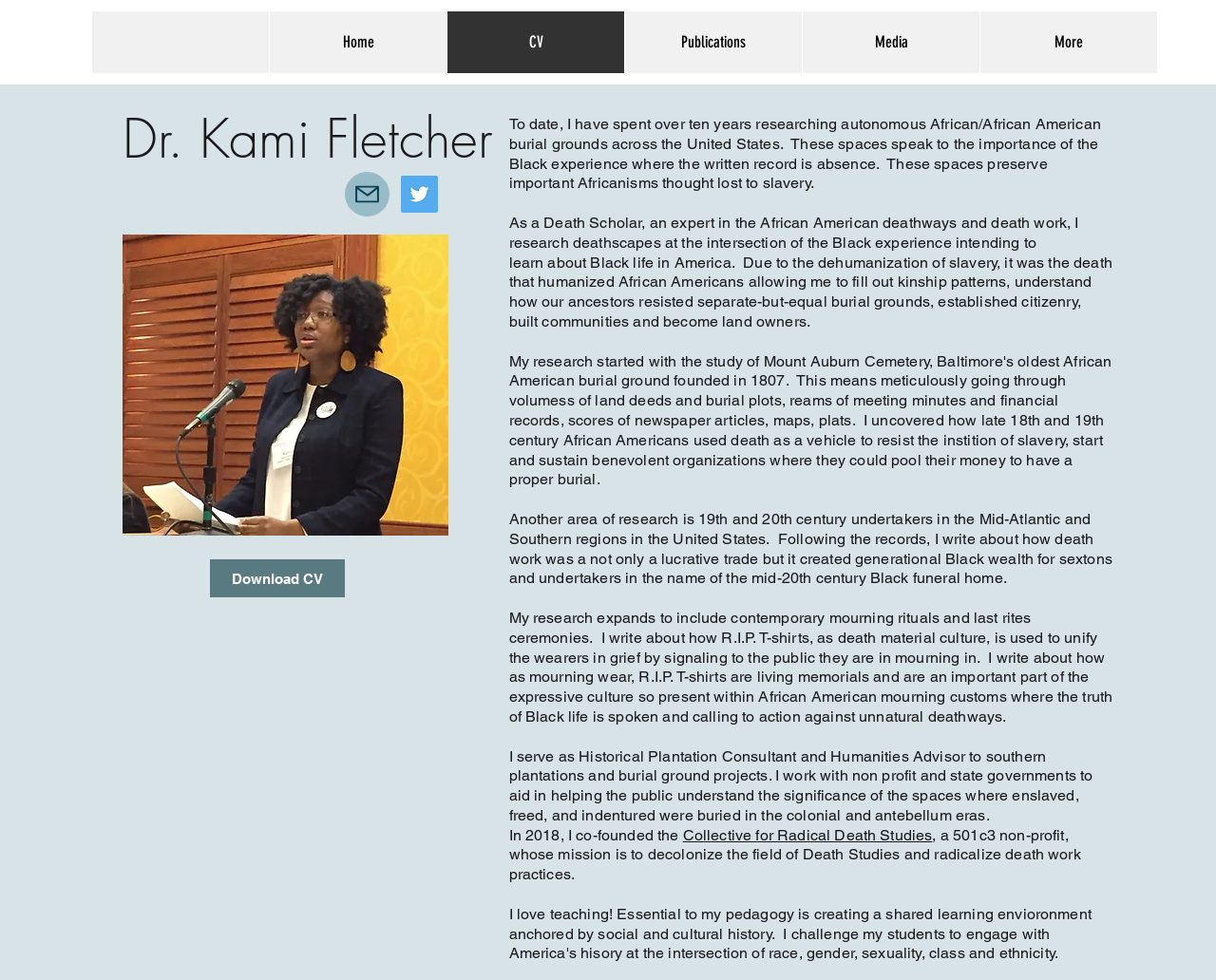What is the purpose of Dr. Kami Fletcher's work with southern plantations and burial ground projects?
Give a detailed explanation using the information visible in the image.

According to the webpage, Dr. Kami Fletcher serves as a Historical Plantation Consultant and Humanities Advisor to southern plantations and burial ground projects, with the goal of helping the public understand the significance of the spaces where enslaved, freed, and indentured people were buried in the colonial and antebellum eras.